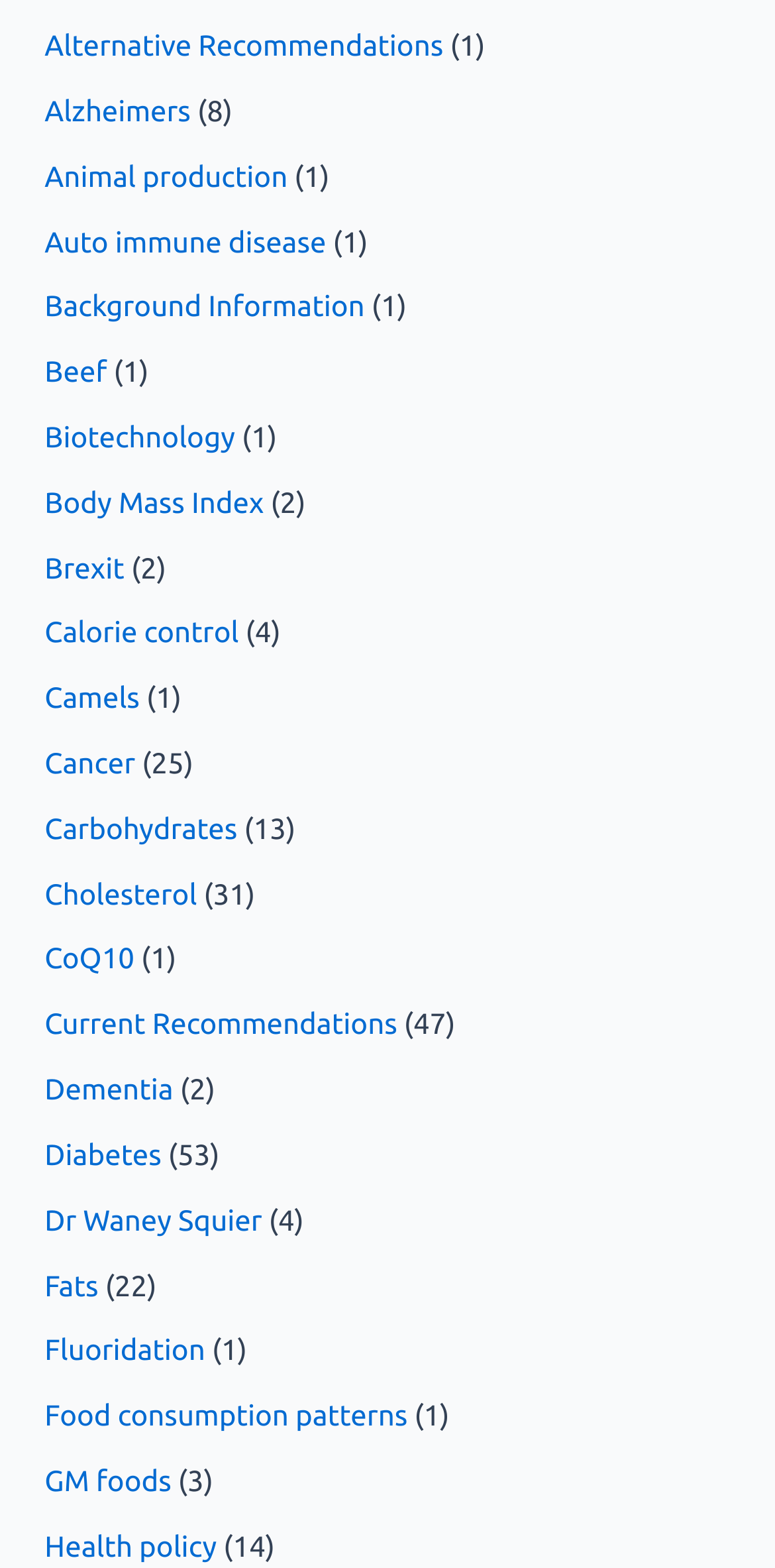Please predict the bounding box coordinates (top-left x, top-left y, bottom-right x, bottom-right y) for the UI element in the screenshot that fits the description: Auto immune disease

[0.058, 0.143, 0.421, 0.164]